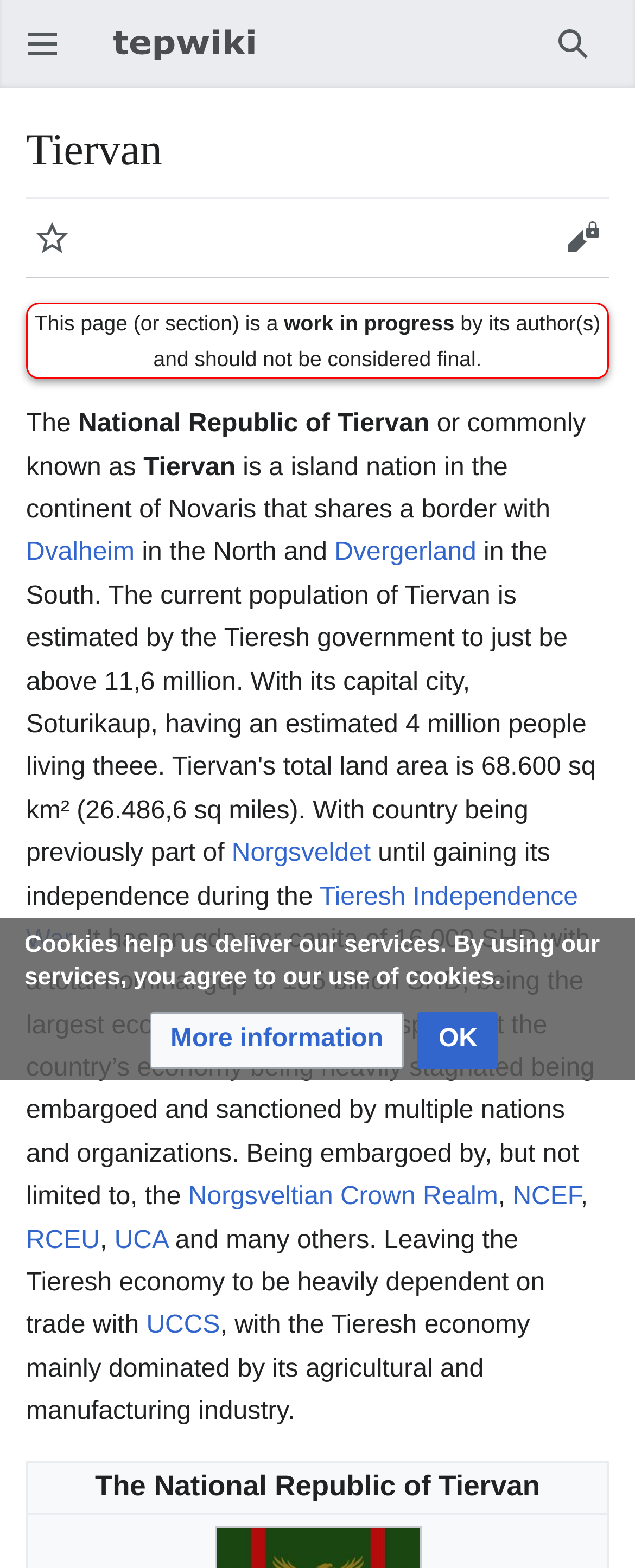Reply to the question with a single word or phrase:
What is the main industry dominating the Tiervan economy?

Agricultural and manufacturing